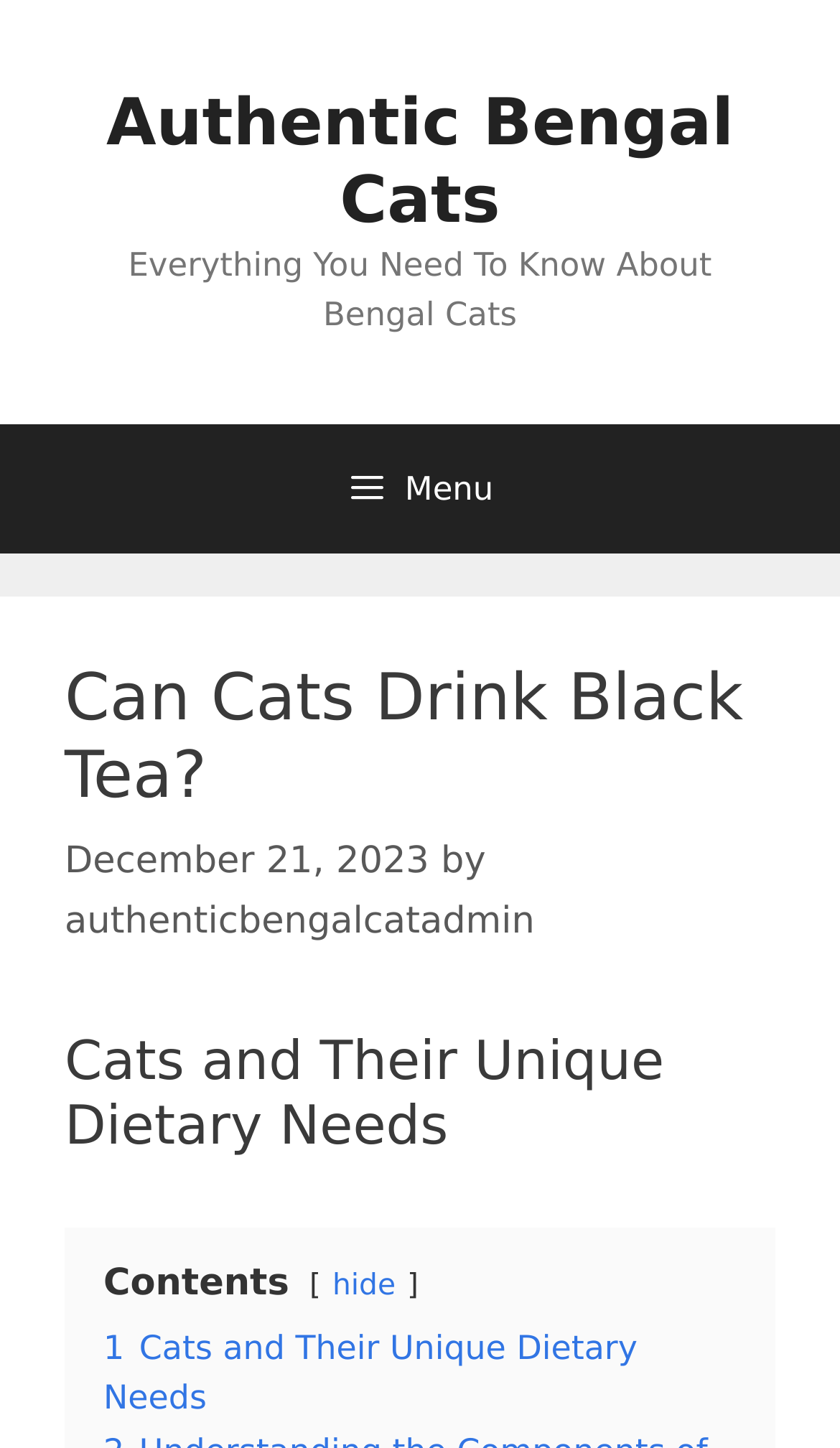Extract the primary header of the webpage and generate its text.

Can Cats Drink Black Tea?